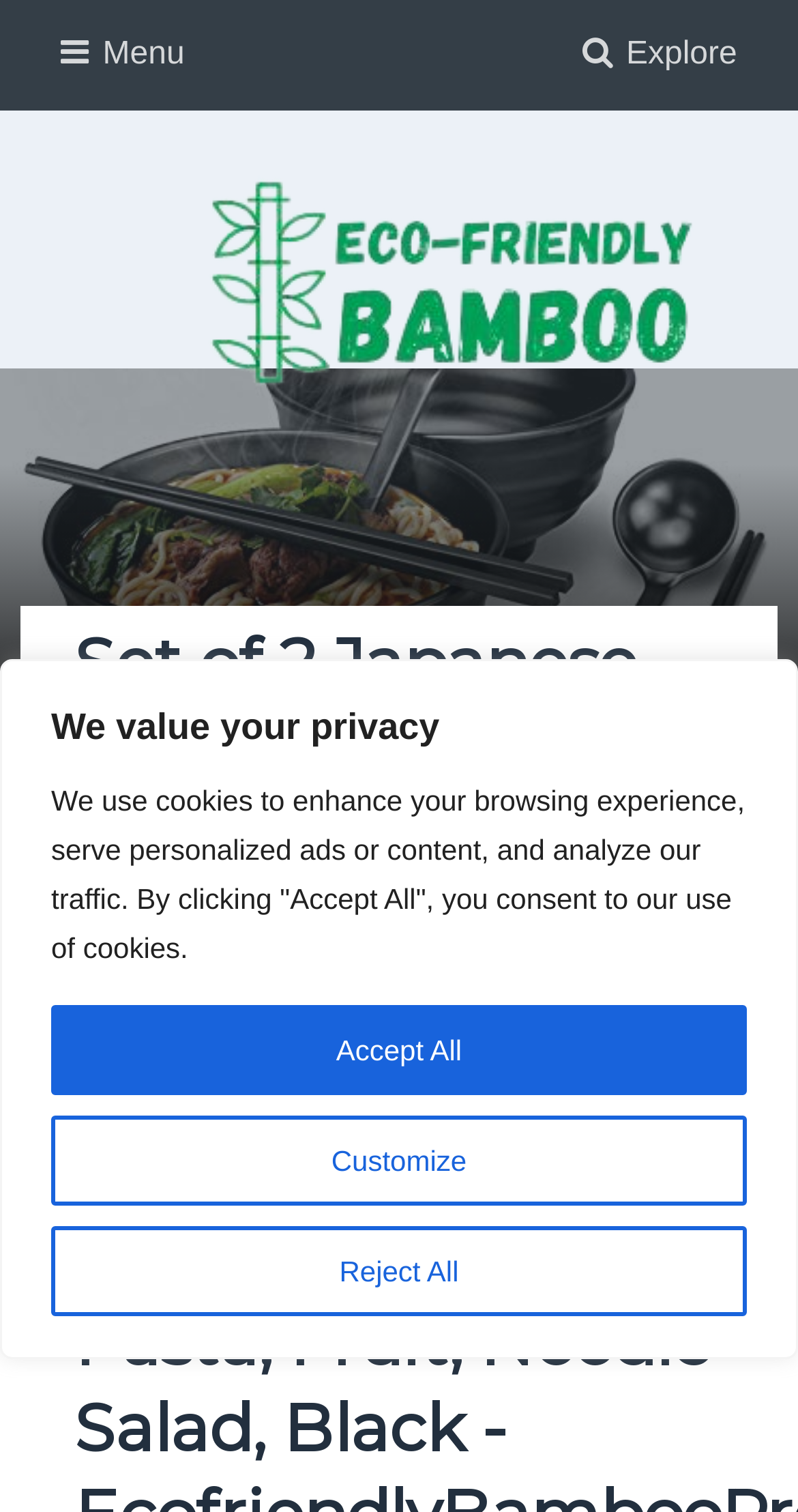Answer the question briefly using a single word or phrase: 
What is the name of the website?

EcofriendlyBambooProducts.com